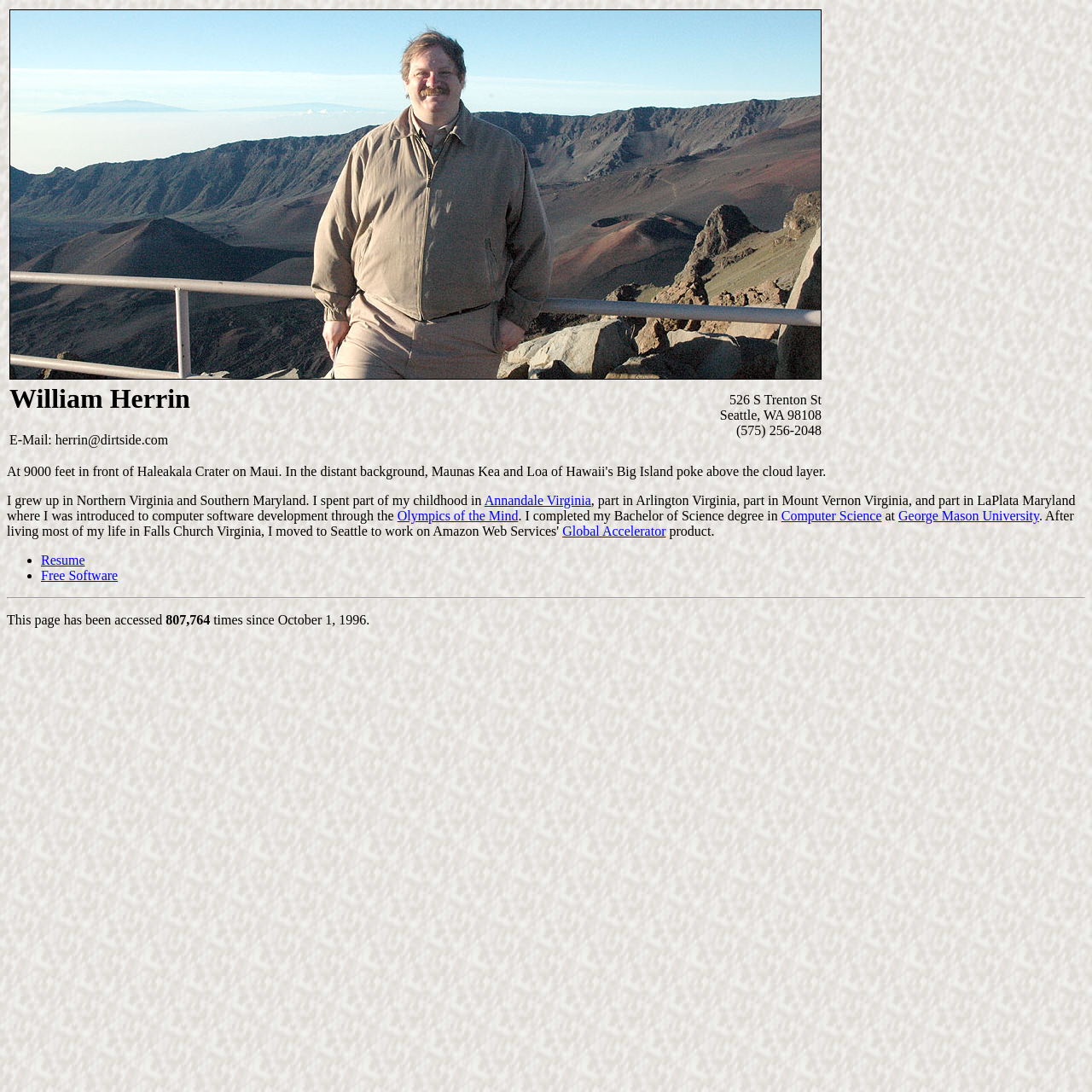What is the location of William Herrin's residence?
Using the image as a reference, answer the question with a short word or phrase.

526 S Trenton St Seattle, WA 98108